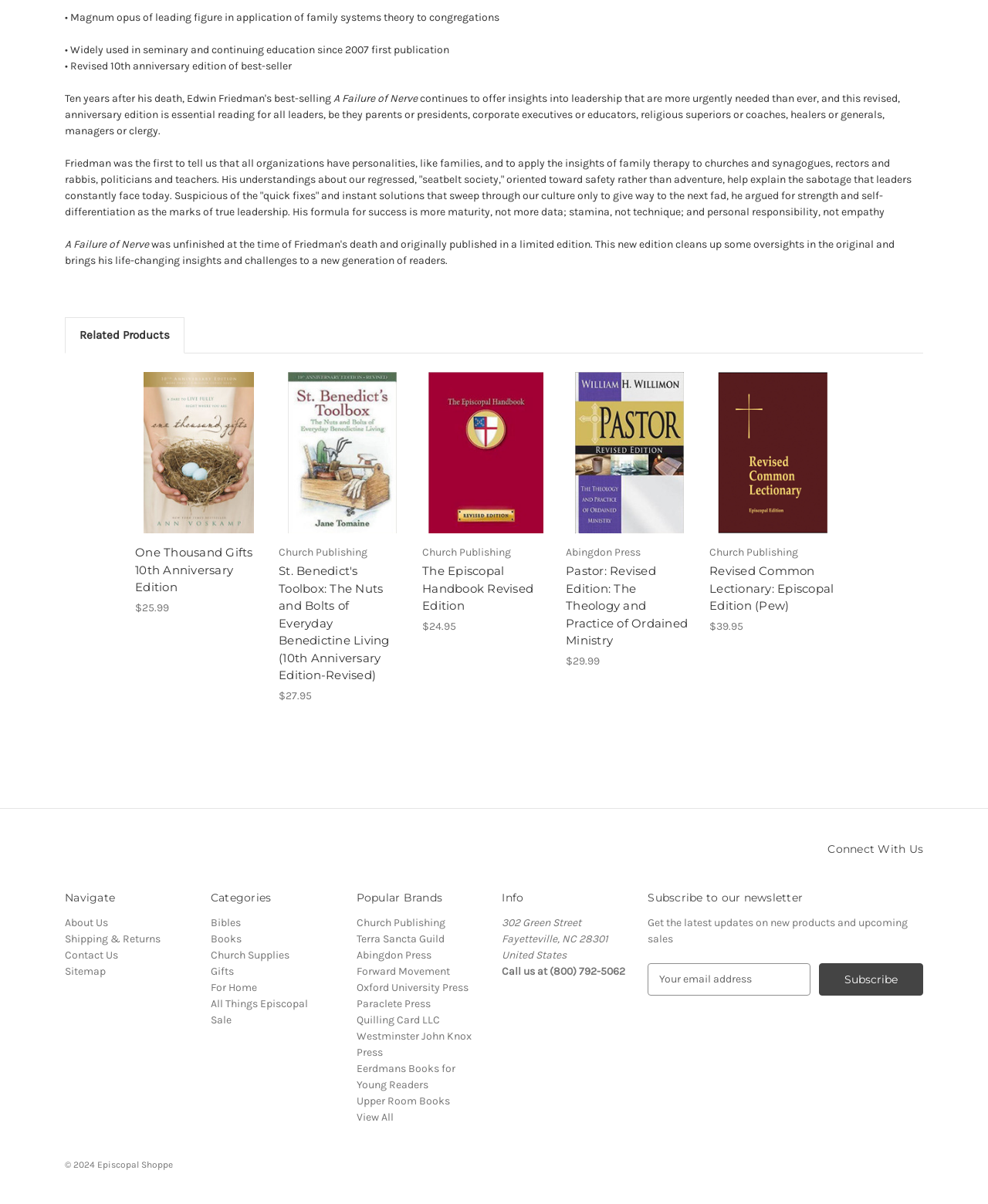Given the description of a UI element: "Add to Cart", identify the bounding box coordinates of the matching element in the webpage screenshot.

[0.592, 0.378, 0.682, 0.397]